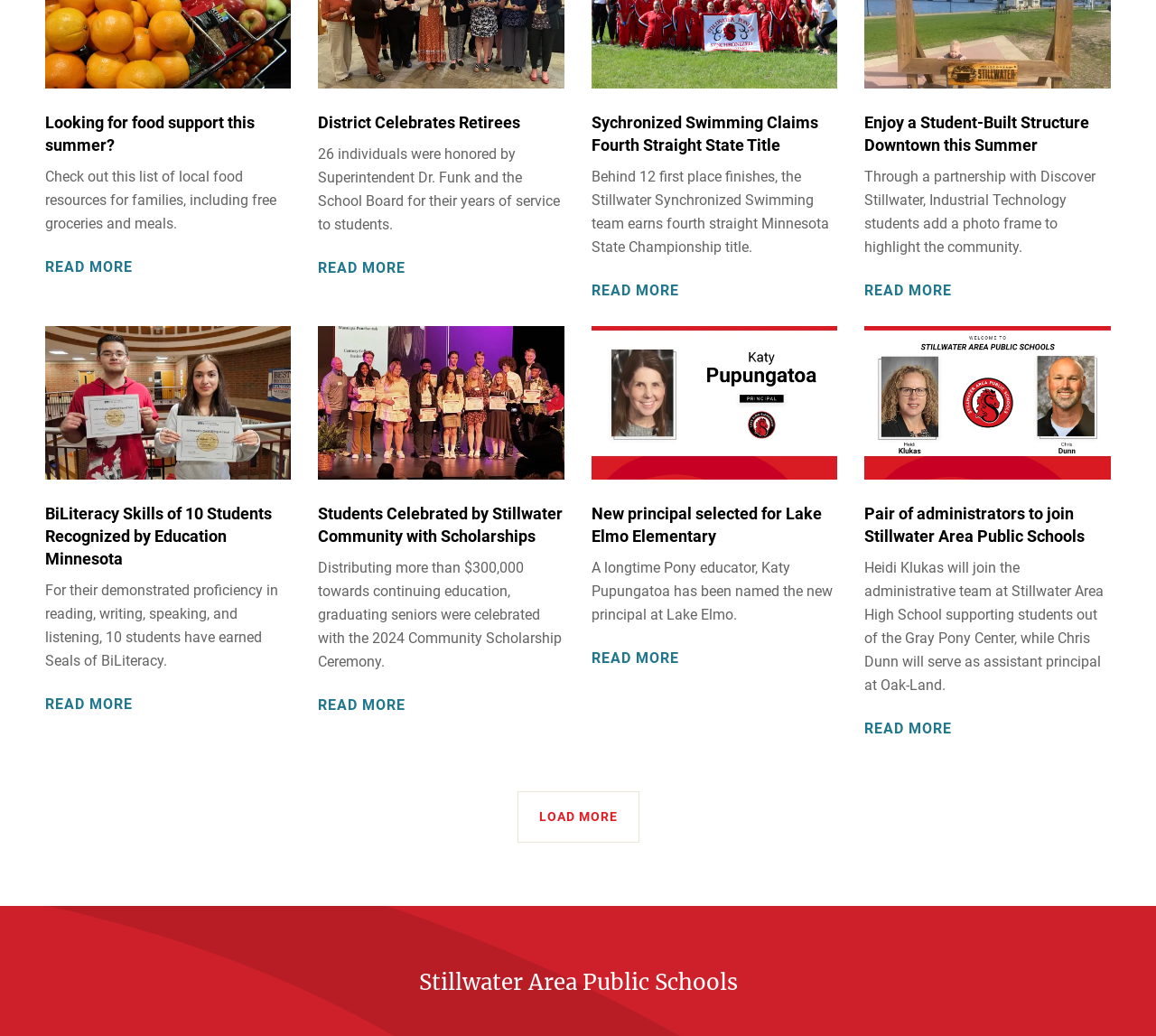Select the bounding box coordinates of the element I need to click to carry out the following instruction: "Click to load more articles".

[0.447, 0.764, 0.553, 0.814]